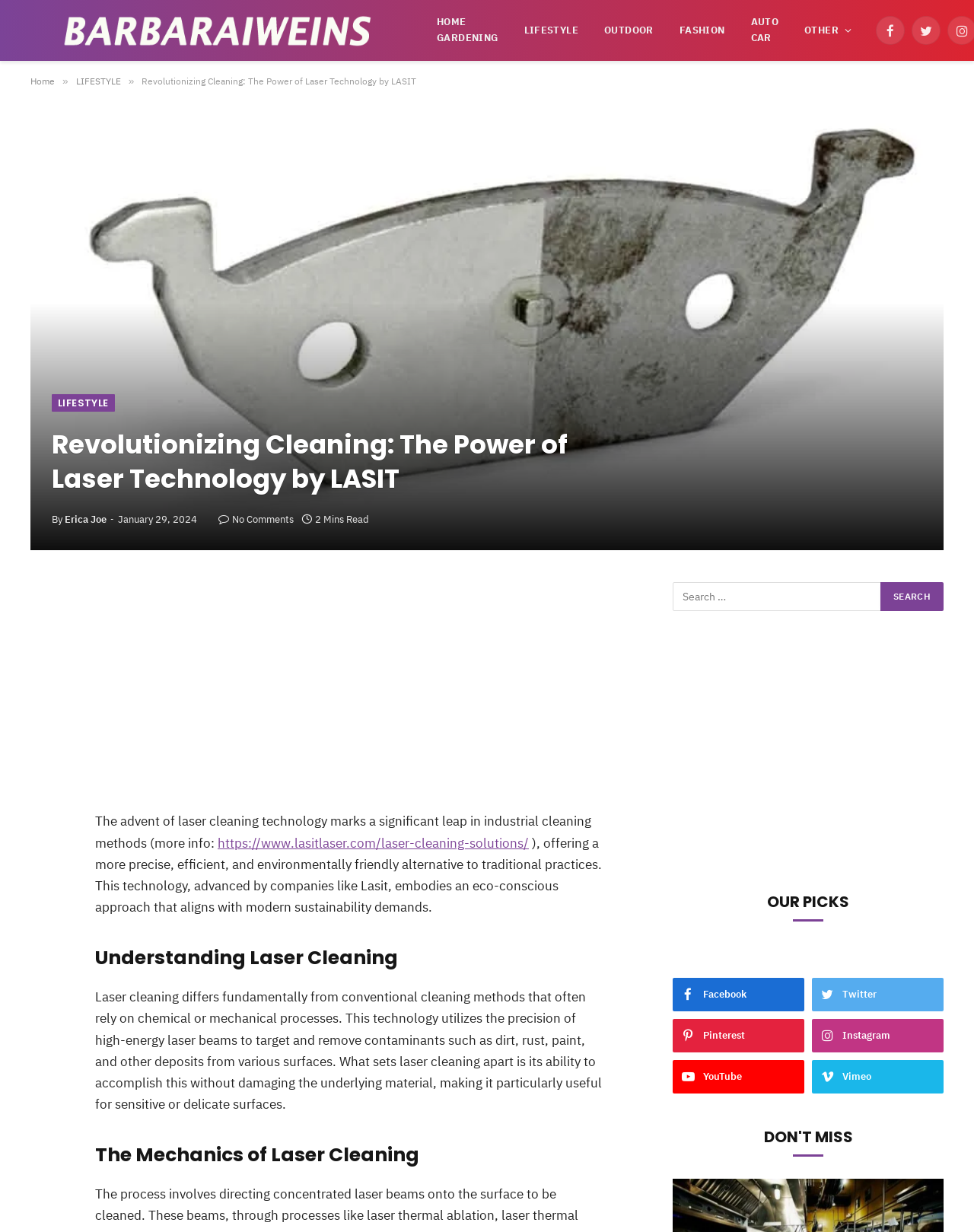Please identify the bounding box coordinates of the element's region that should be clicked to execute the following instruction: "Click on the Facebook link". The bounding box coordinates must be four float numbers between 0 and 1, i.e., [left, top, right, bottom].

[0.9, 0.013, 0.929, 0.036]